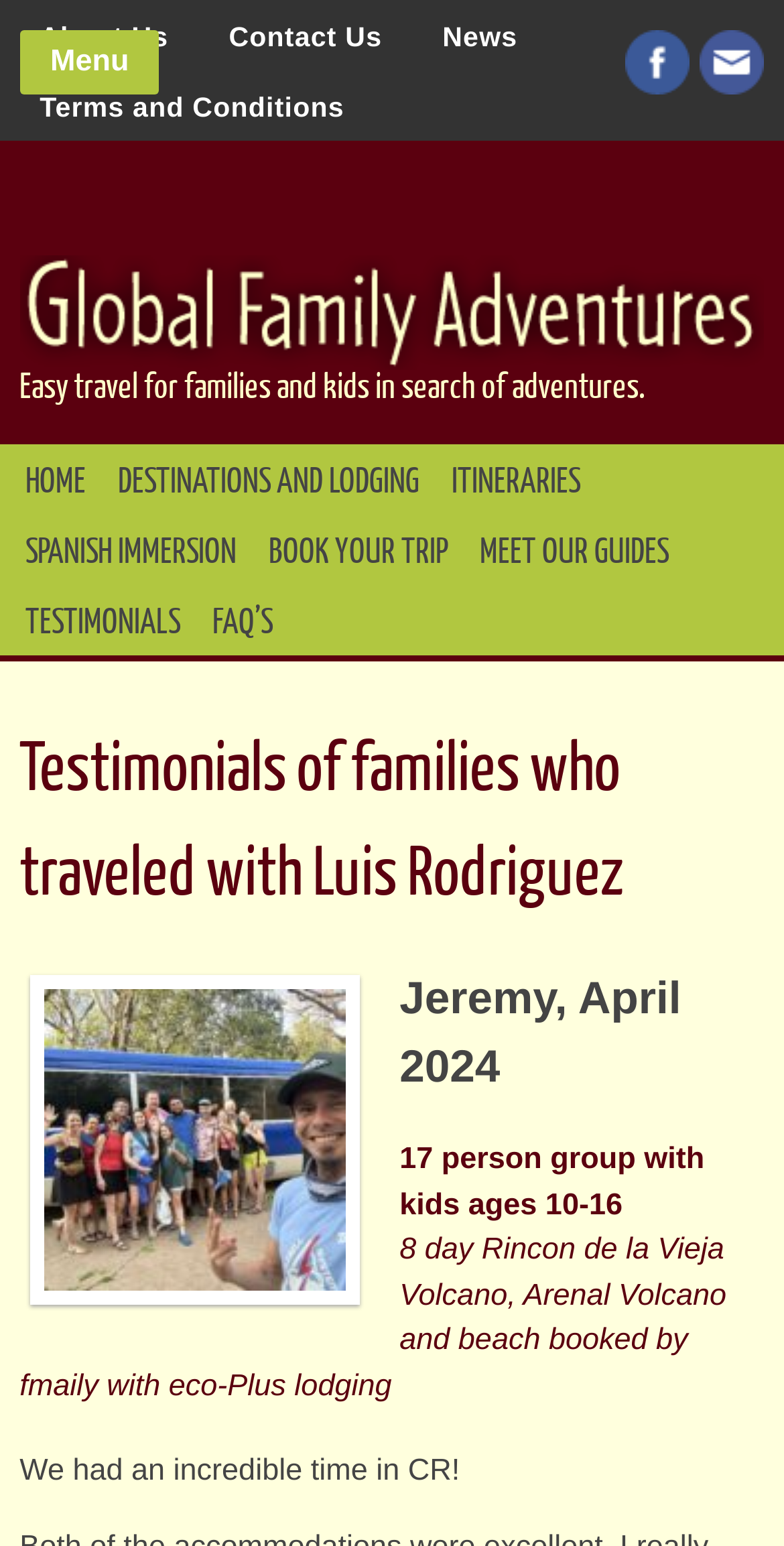Identify the headline of the webpage and generate its text content.

Testimonials of families who traveled with Luis Rodriguez